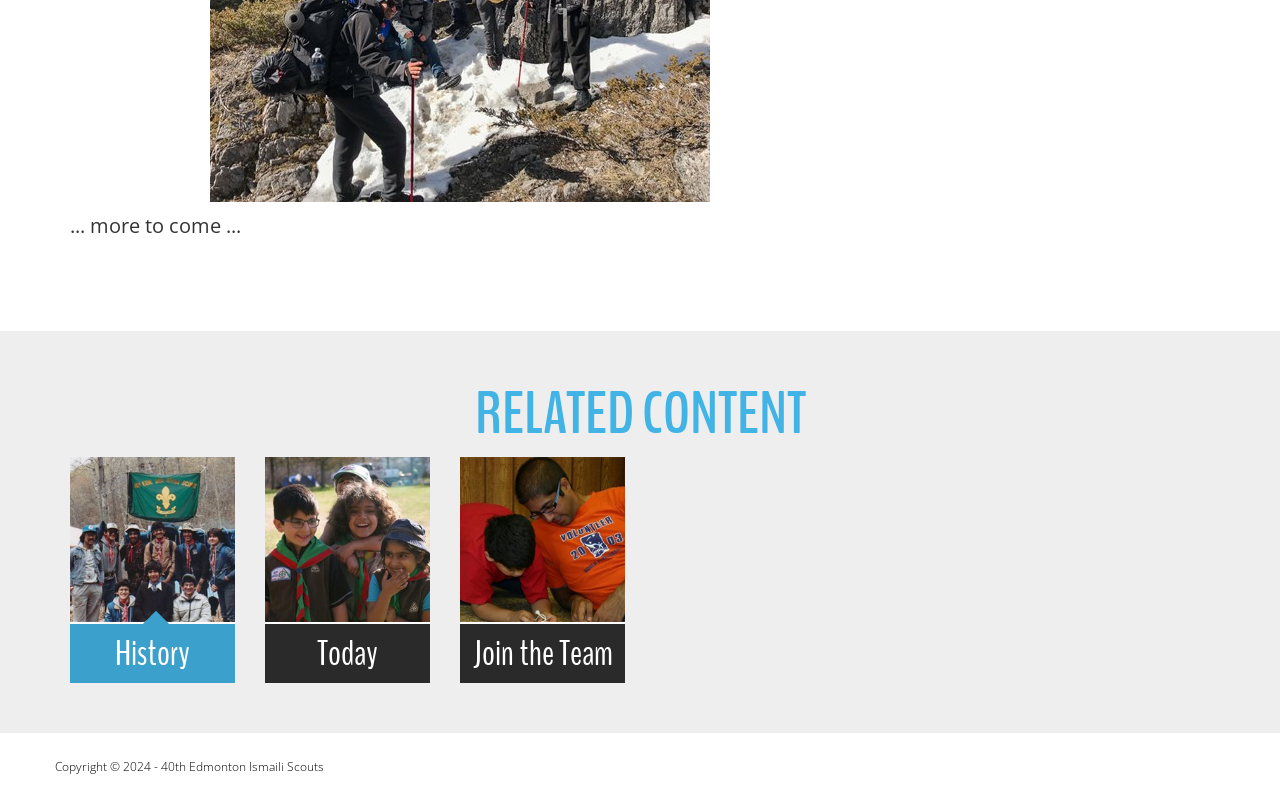What is the text above the 'RELATED CONTENT' heading?
Look at the image and provide a short answer using one word or a phrase.

... more to come...